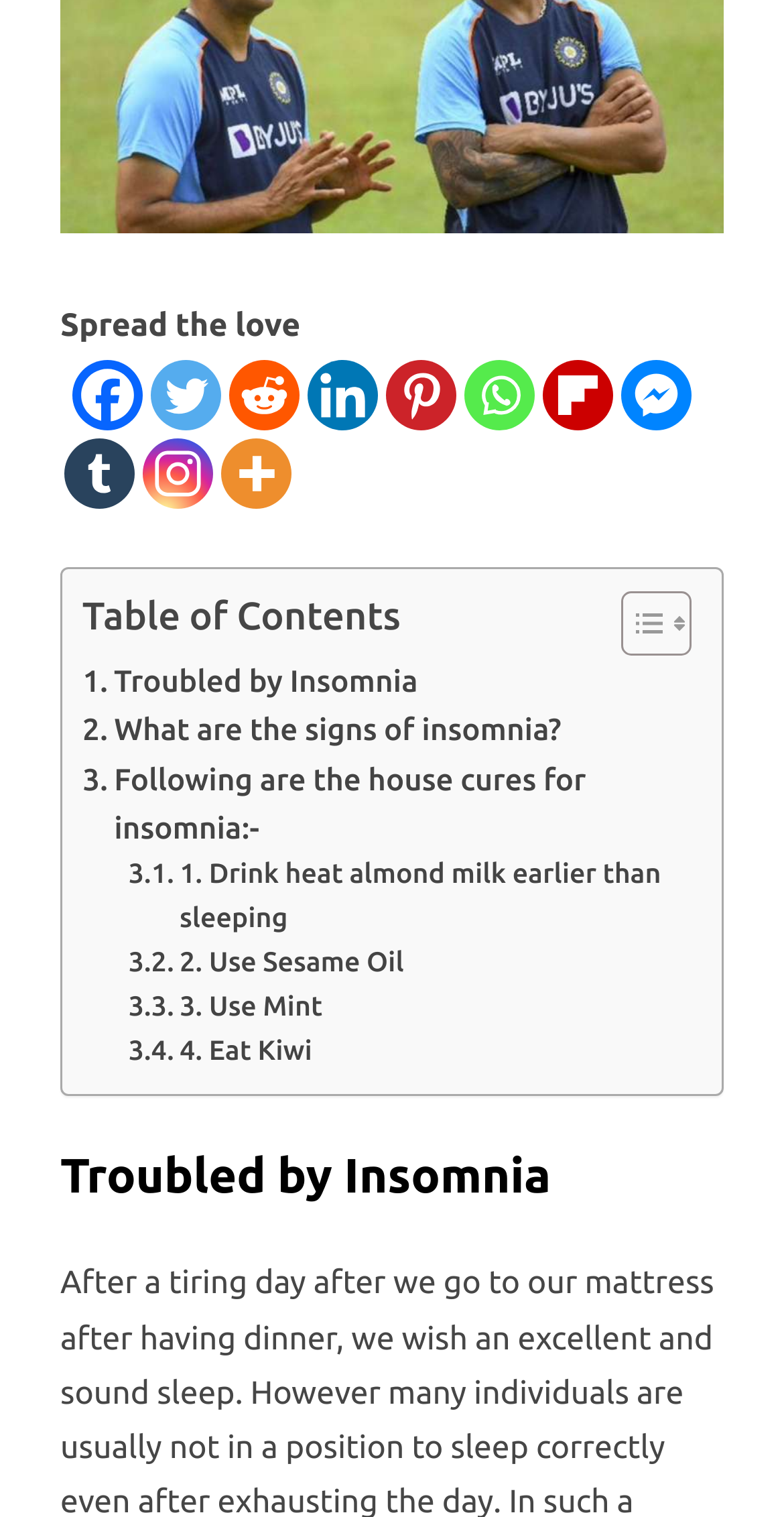Provide a brief response using a word or short phrase to this question:
How many social media platforms are listed for sharing?

9